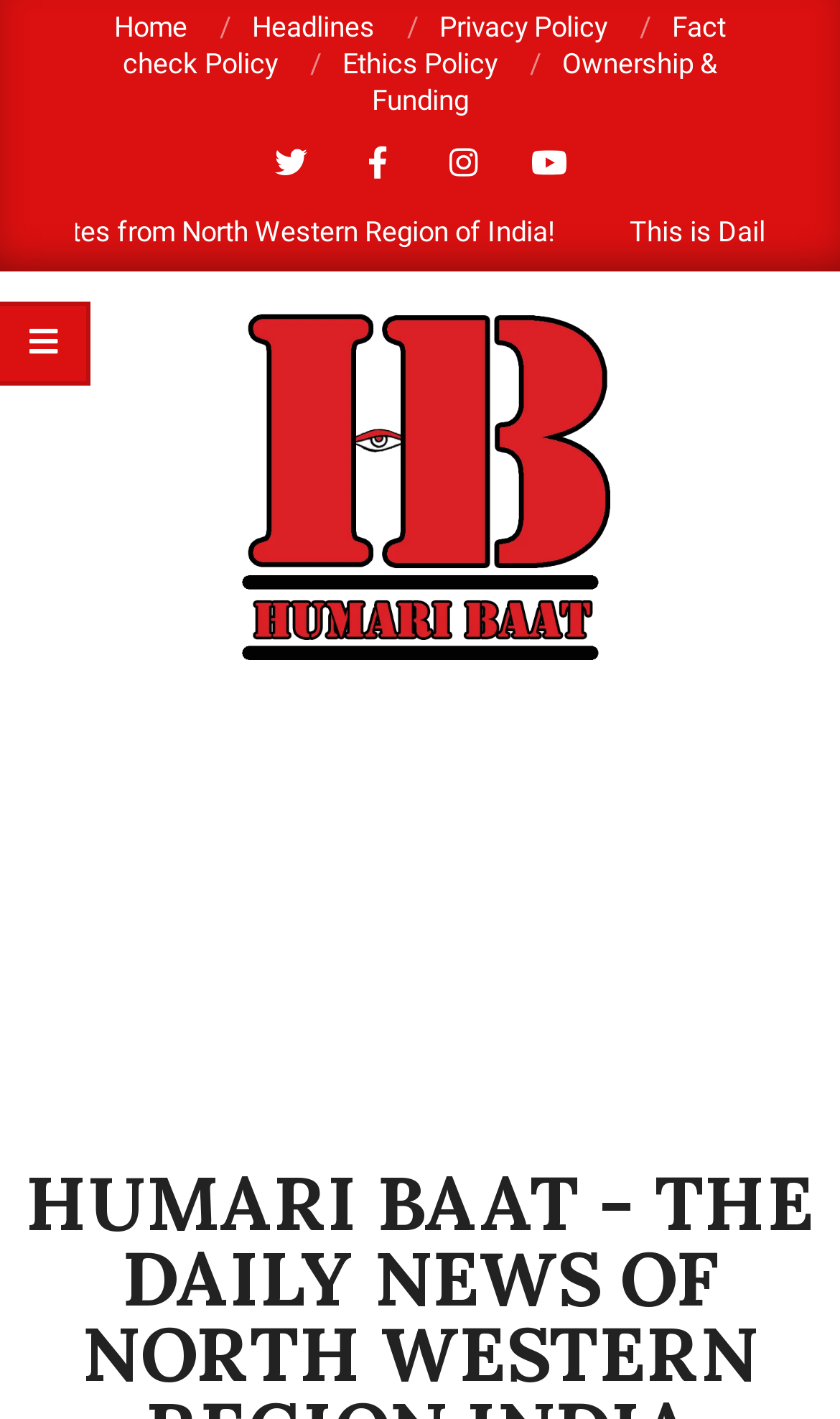Use a single word or phrase to answer the question:
How many social media links are present?

4